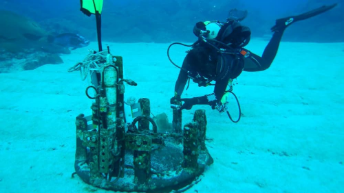What is the color of the light illuminating the underwater landscape?
Refer to the image and offer an in-depth and detailed answer to the question.

The caption describes the underwater landscape as being illuminated by an ethereal blue light, which suggests a soft and calming ambiance in the marine habitat.